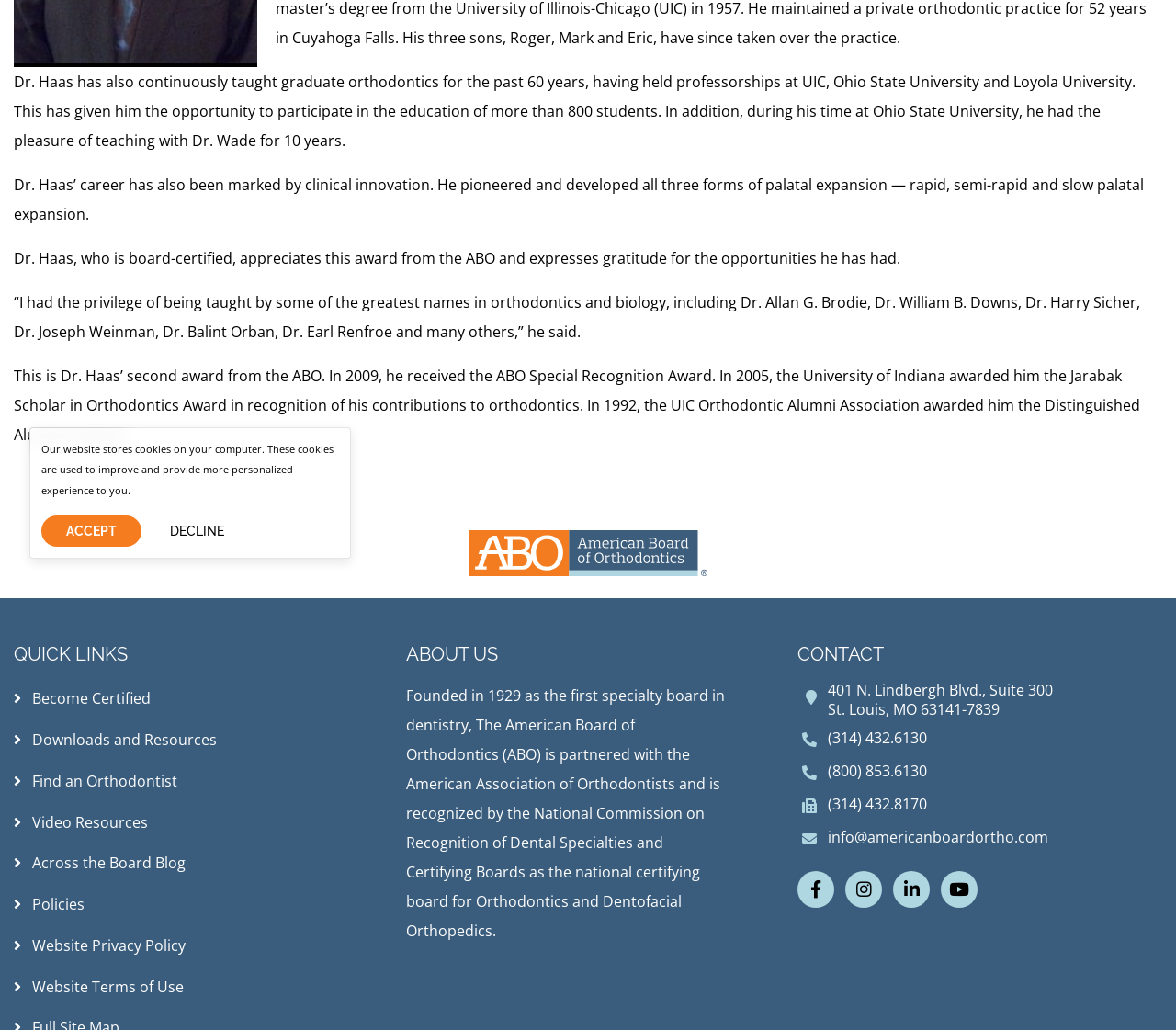Please specify the bounding box coordinates in the format (top-left x, top-left y, bottom-right x, bottom-right y), with all values as floating point numbers between 0 and 1. Identify the bounding box of the UI element described by: Become Certified

[0.012, 0.661, 0.131, 0.695]